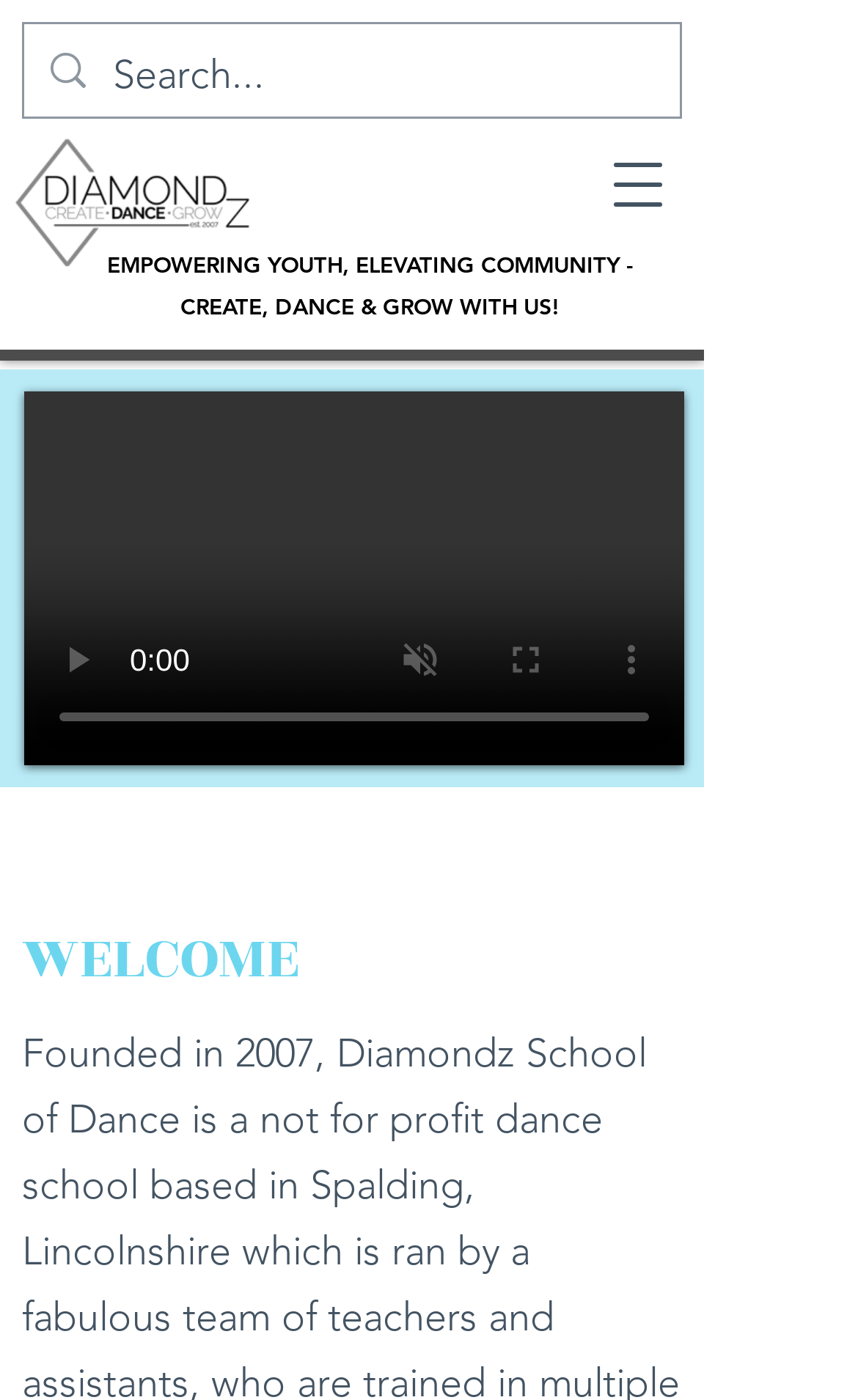Give a one-word or short-phrase answer to the following question: 
What is the purpose of the button with the text 'Open navigation menu'?

To open navigation menu